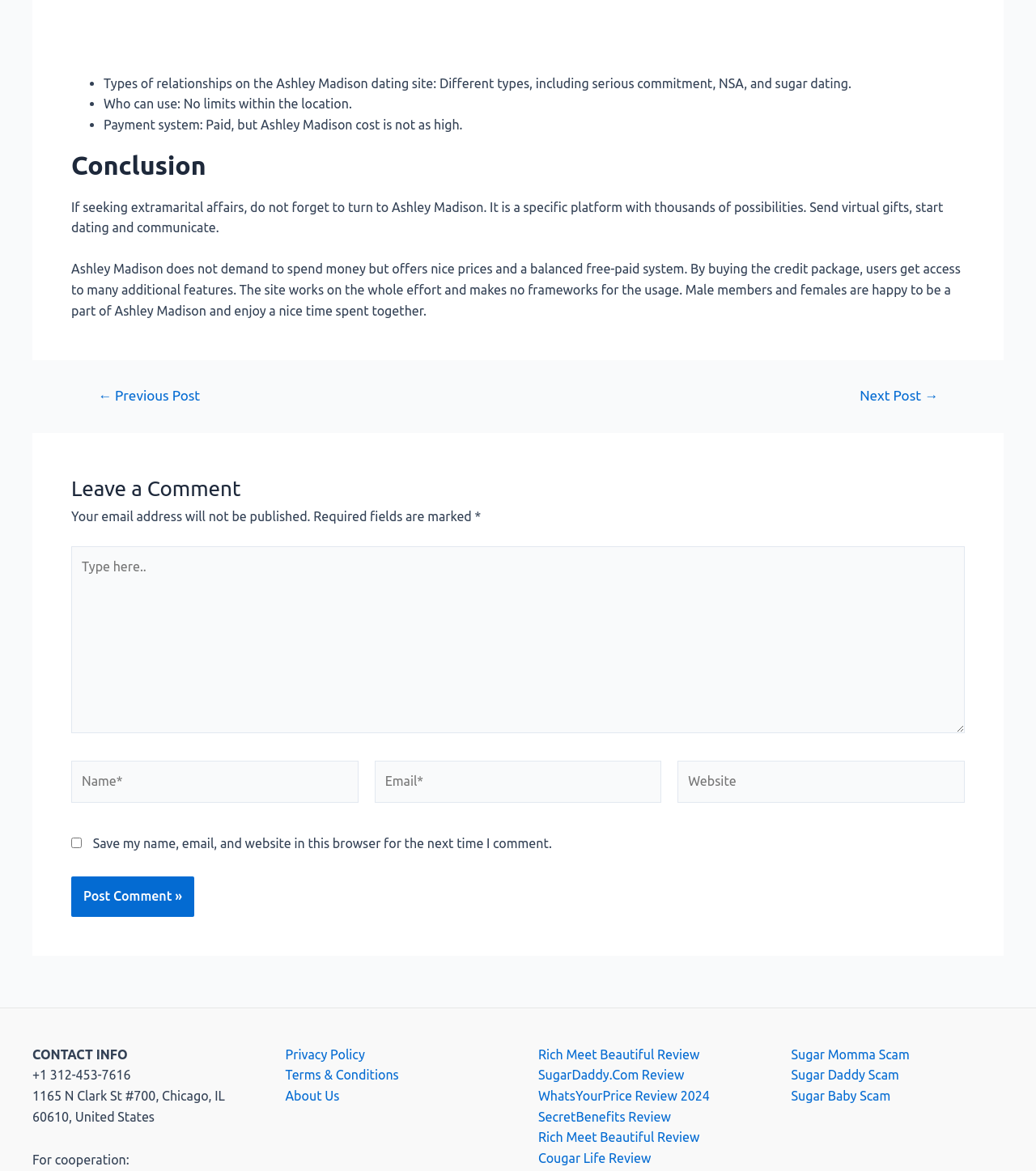What is the purpose of the 'Leave a Comment' section?
Based on the screenshot, answer the question with a single word or phrase.

To comment on the post